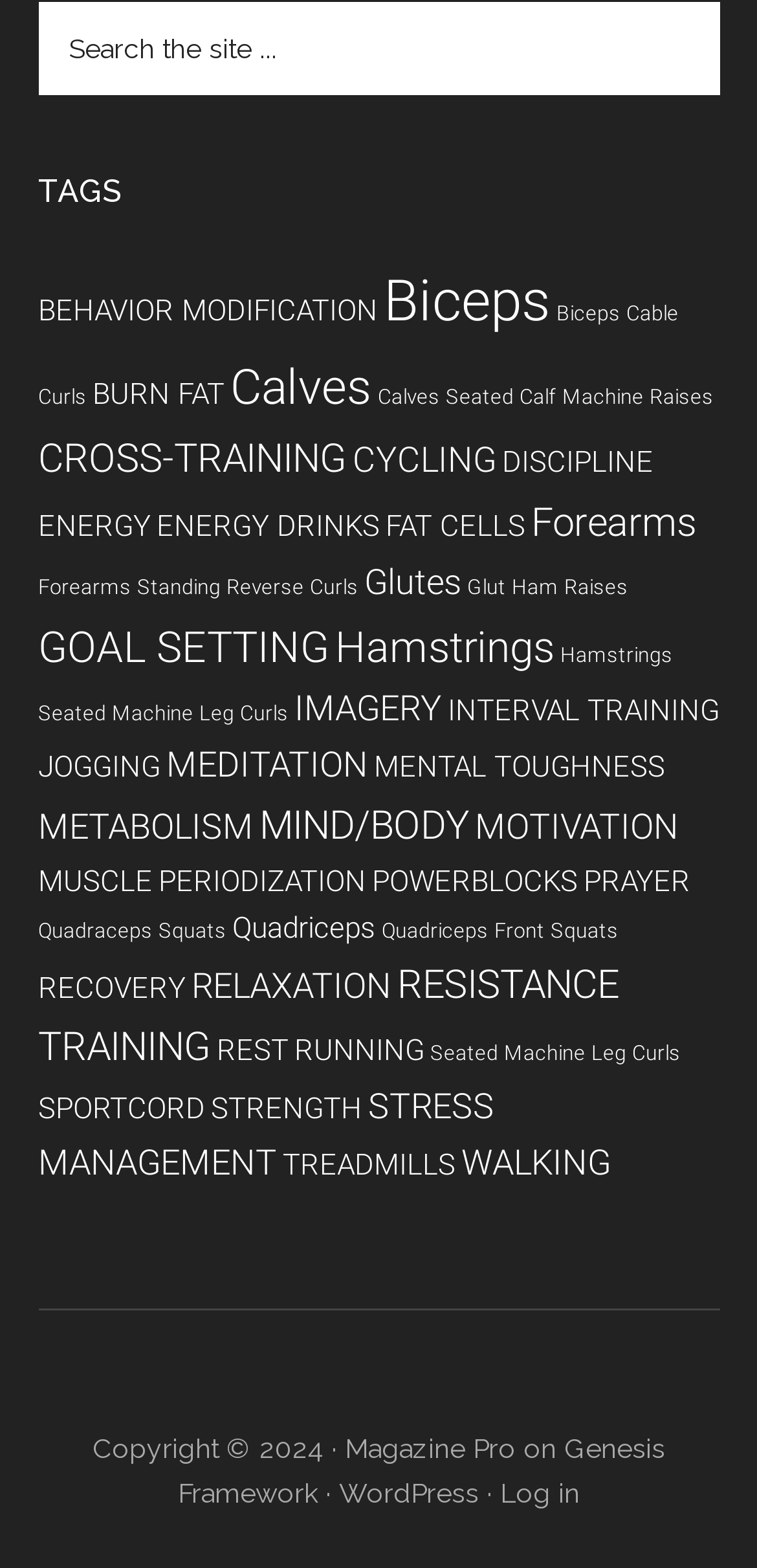What is the main category of the webpage?
Using the visual information, respond with a single word or phrase.

Fitness